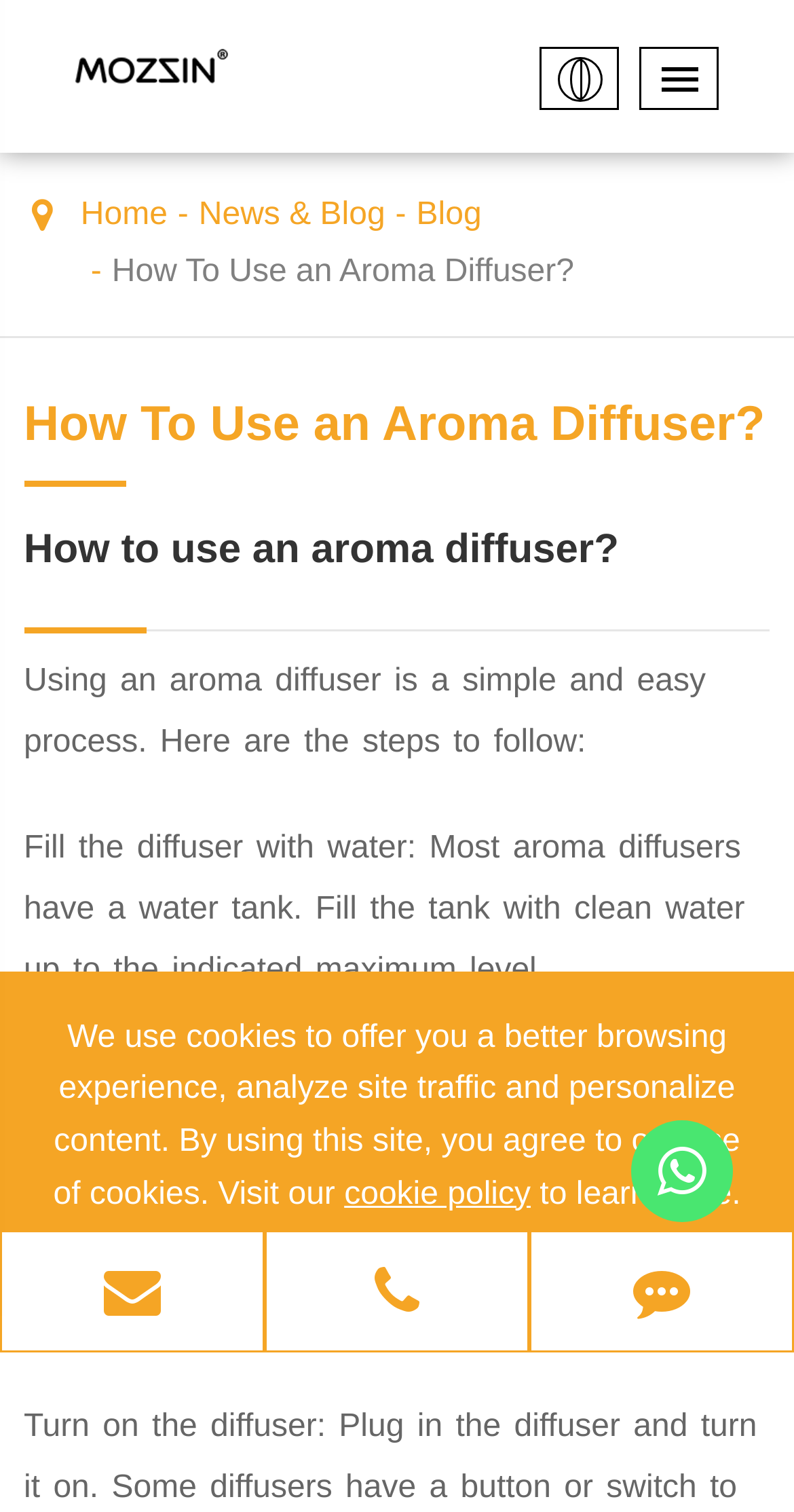Please identify the coordinates of the bounding box that should be clicked to fulfill this instruction: "Go to HOME page".

None